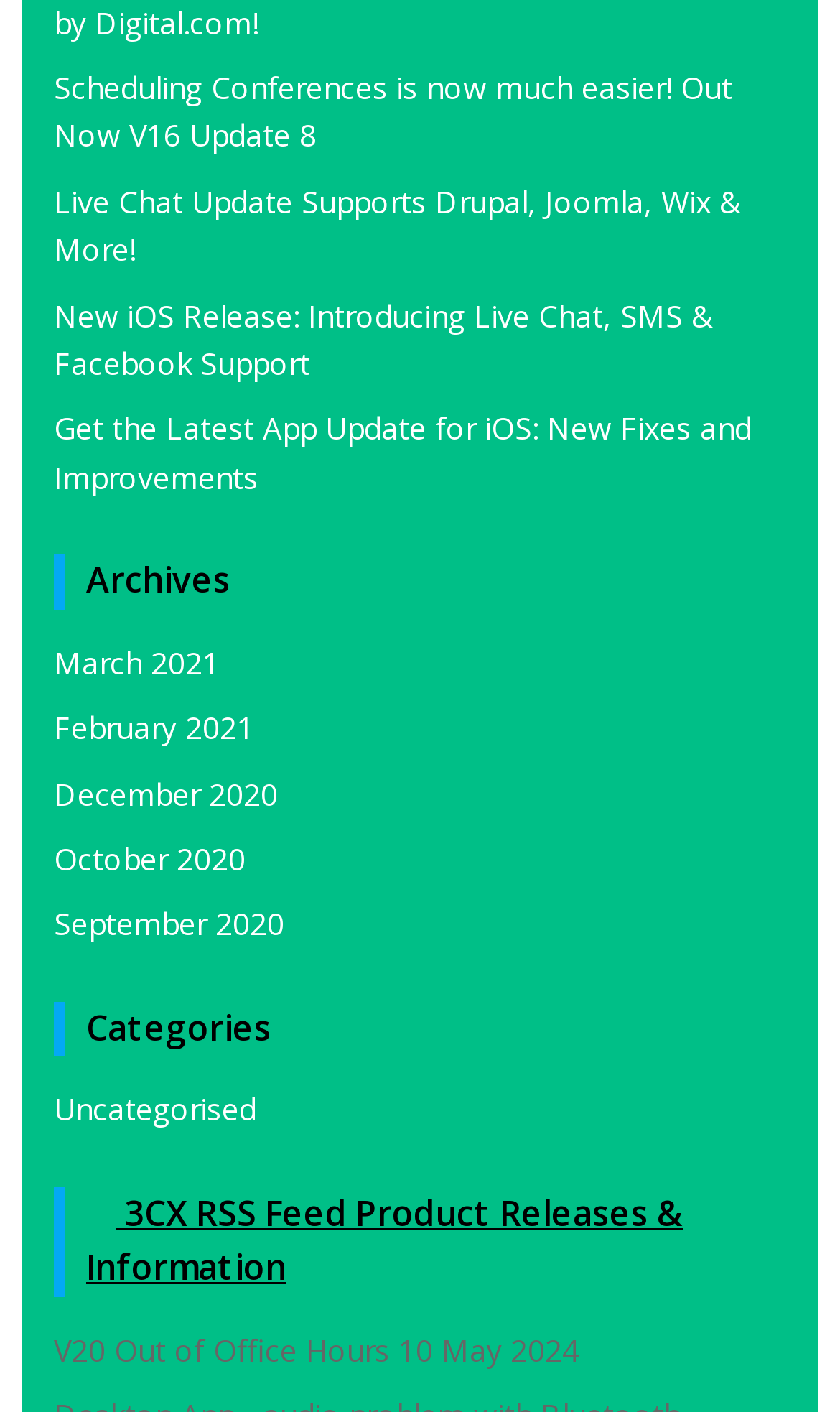Answer in one word or a short phrase: 
What is the category with the most links?

Uncategorised